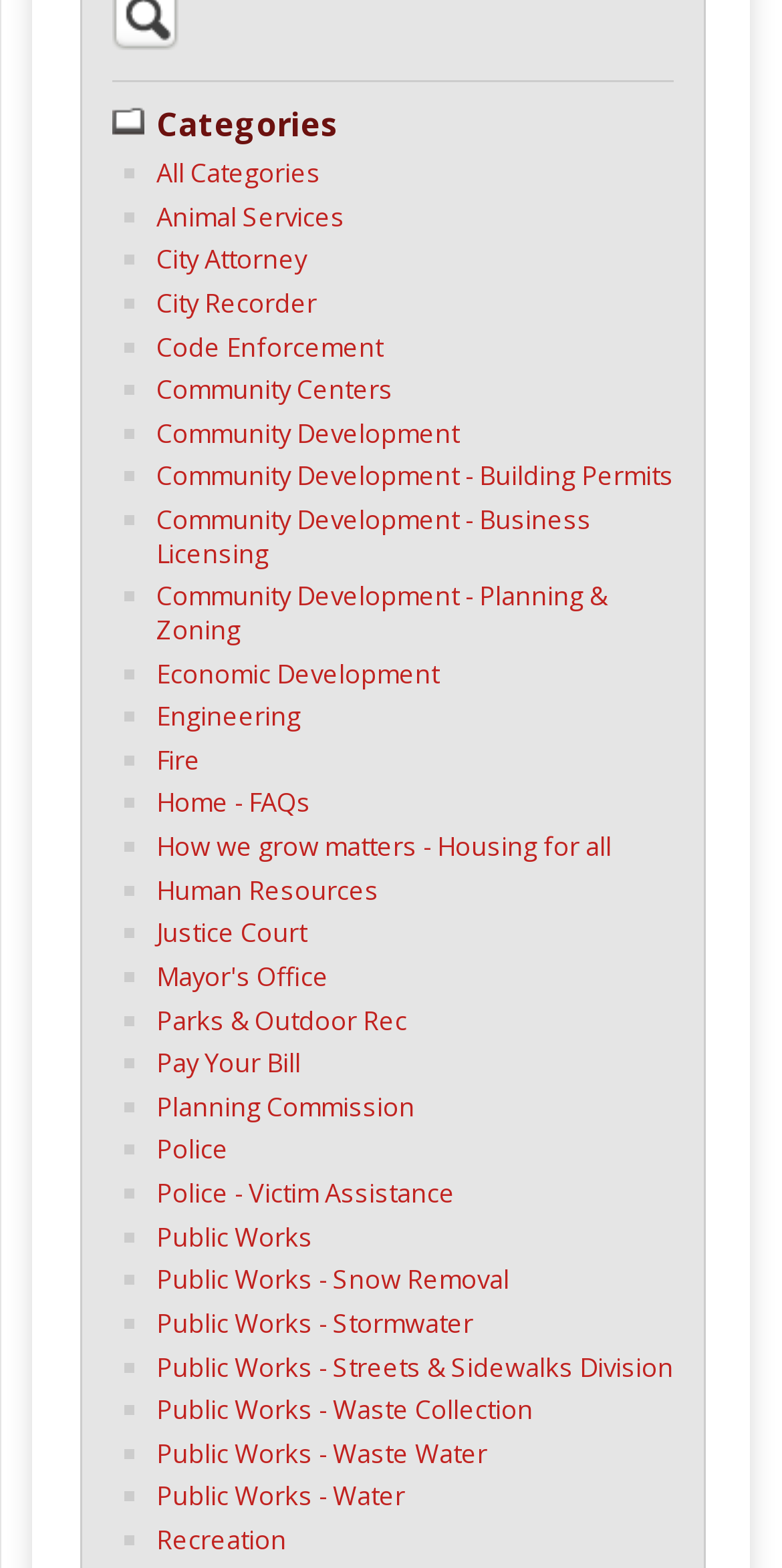Bounding box coordinates are to be given in the format (top-left x, top-left y, bottom-right x, bottom-right y). All values must be floating point numbers between 0 and 1. Provide the bounding box coordinate for the UI element described as: Police - Victim Assistance

[0.2, 0.749, 0.582, 0.772]